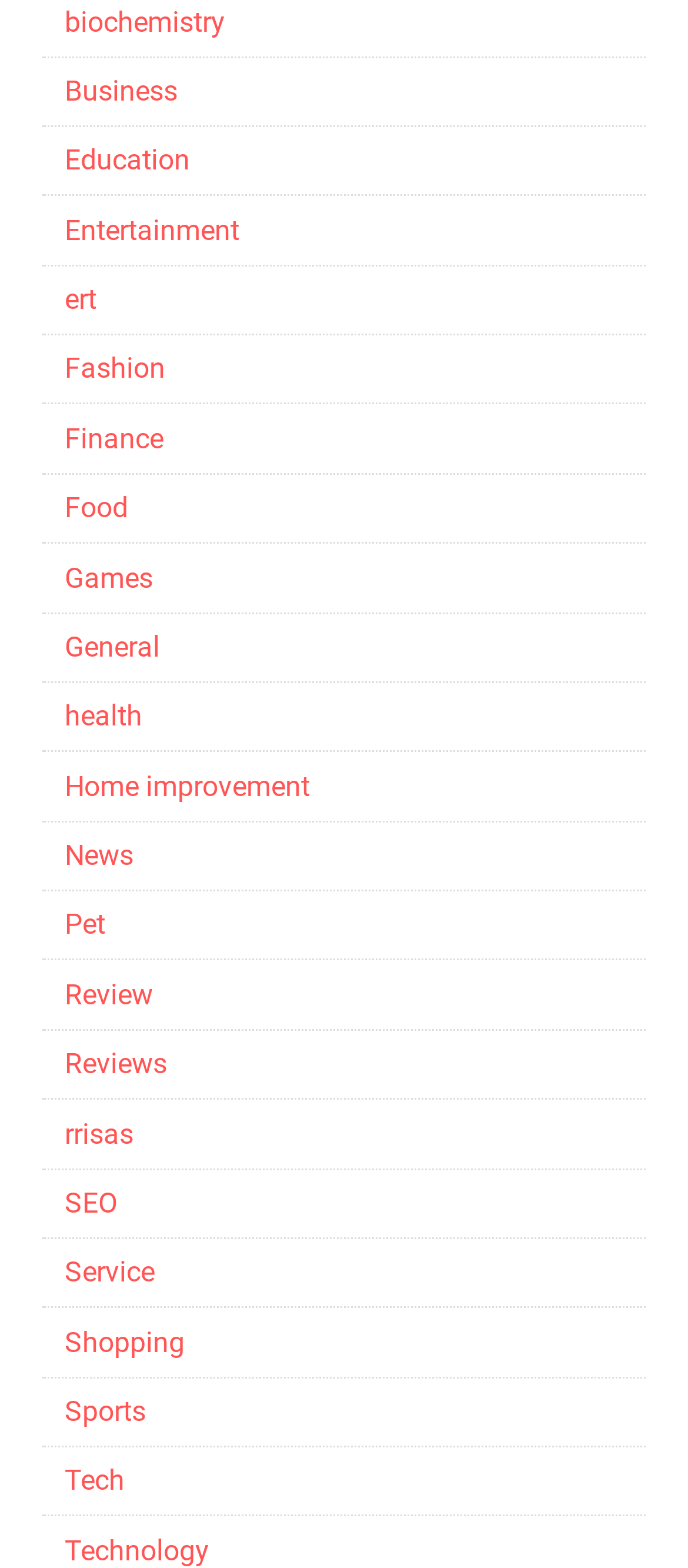Indicate the bounding box coordinates of the element that needs to be clicked to satisfy the following instruction: "browse Technology". The coordinates should be four float numbers between 0 and 1, i.e., [left, top, right, bottom].

[0.094, 0.978, 0.305, 0.999]